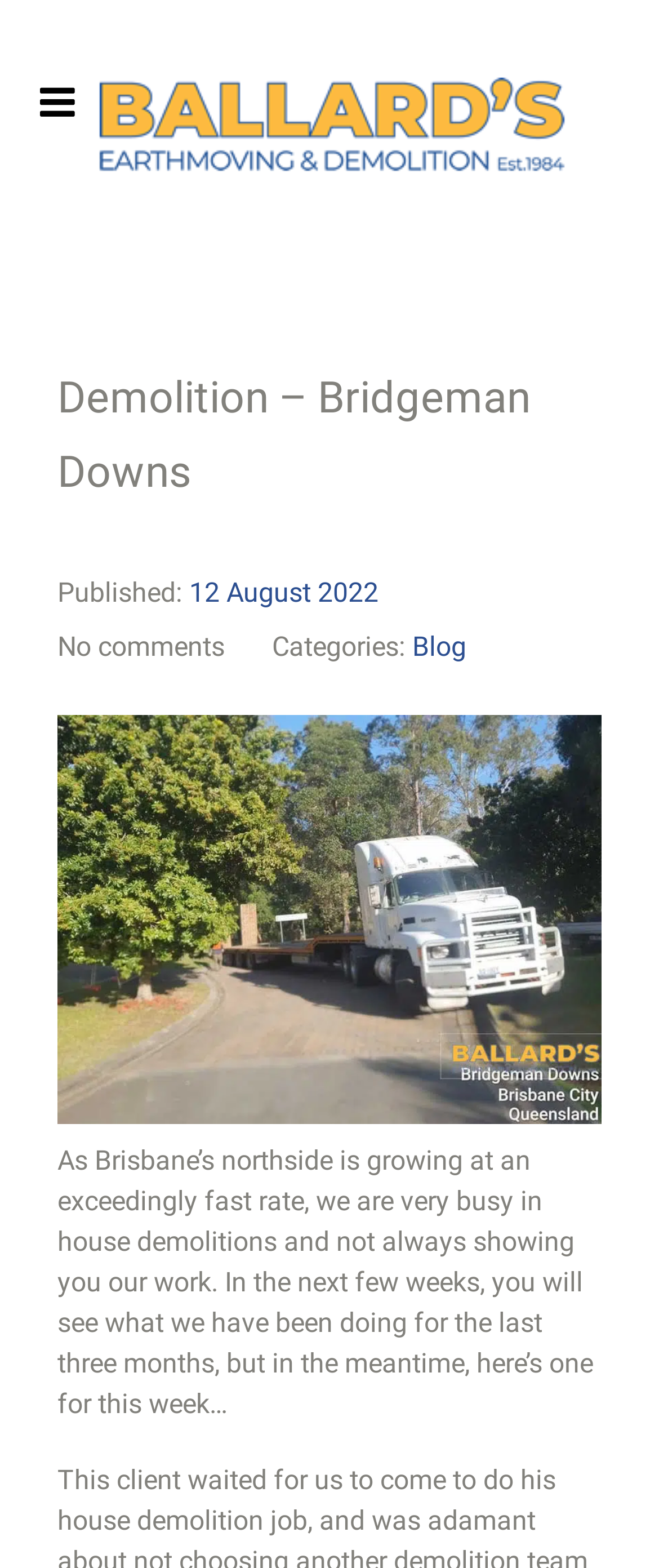Describe every aspect of the webpage comprehensively.

The webpage appears to be a blog post about a demolition project in Bridgeman Downs, Brisbane. At the top, there is a navigation section with a heading that reads "Demolition – Bridgeman Downs". Below the heading, there is a publication date "12 August 2022" and a note indicating that there are no comments on the post. 

To the right of the publication date, there is a category section with a link to the "Blog" category. Further down, there is a main content area that contains a paragraph of text describing the demolition project. The text explains that the company has been busy with house demolitions in the growing northside of Brisbane and will be sharing more of their work in the coming weeks.